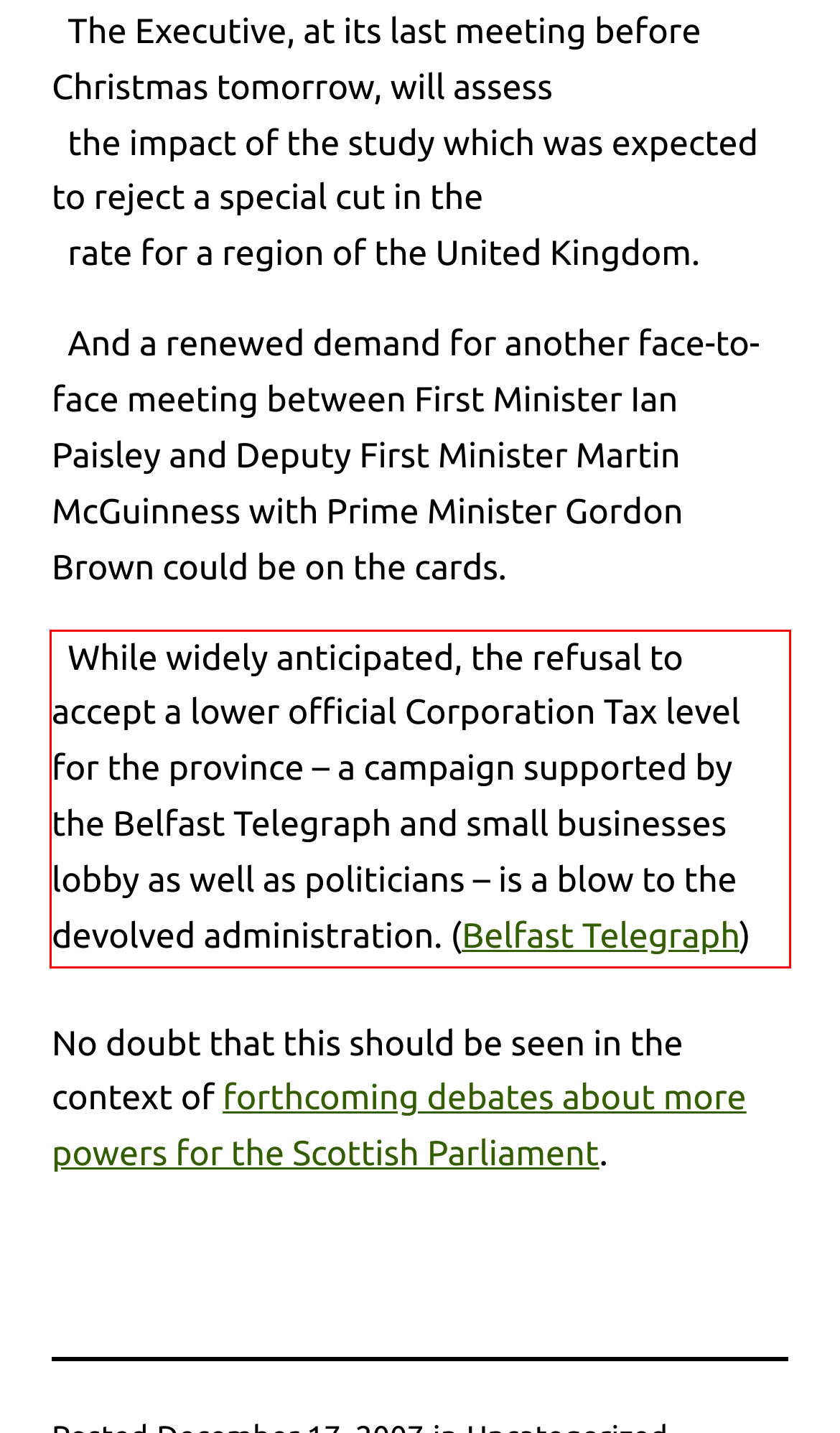Identify and transcribe the text content enclosed by the red bounding box in the given screenshot.

While widely anticipated, the refusal to accept a lower official Corporation Tax level for the province – a campaign supported by the Belfast Telegraph and small businesses lobby as well as politicians – is a blow to the devolved administration. (Belfast Telegraph)